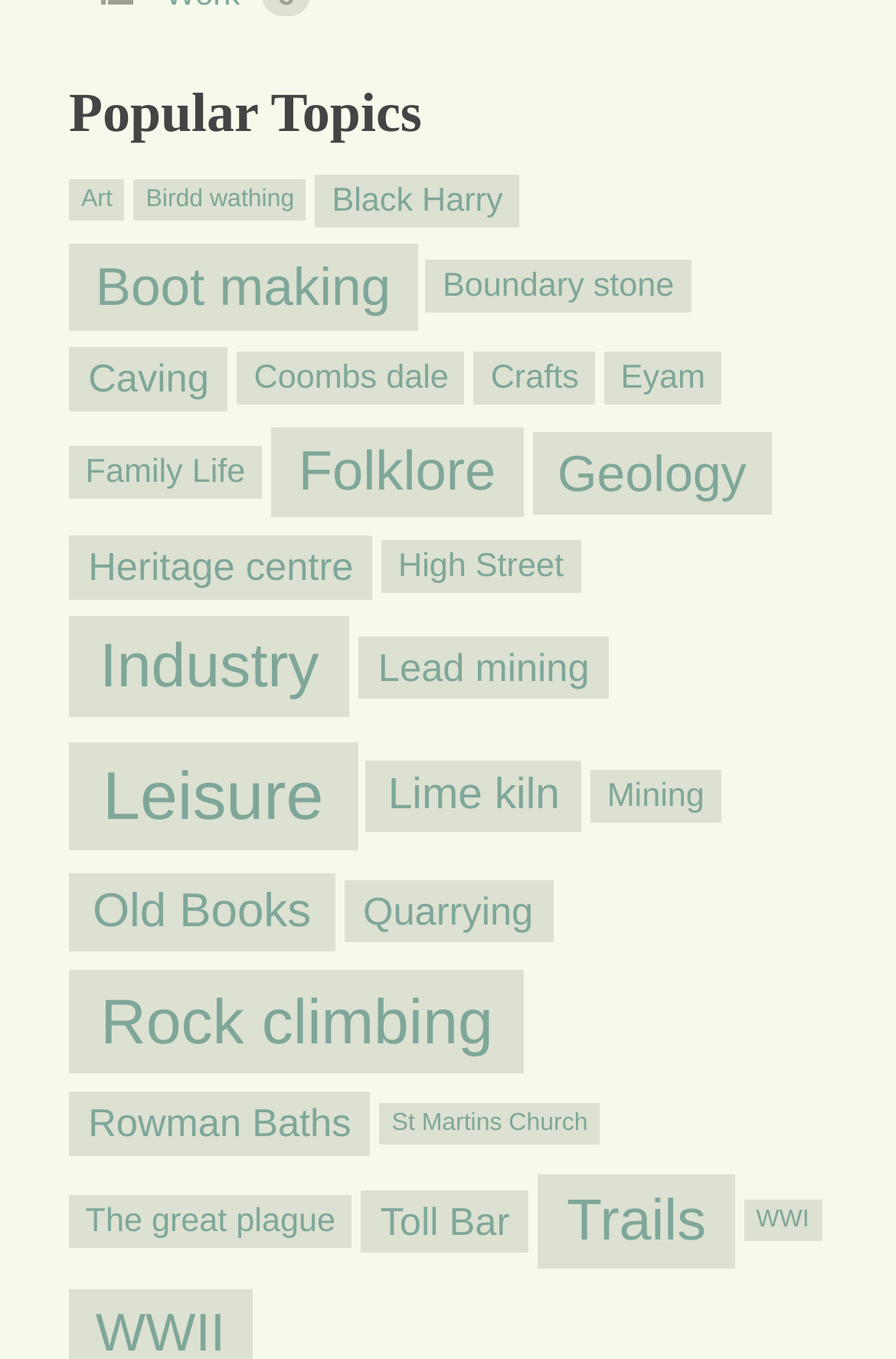Given the element description Eyam, specify the bounding box coordinates of the corresponding UI element in the format (top-left x, top-left y, bottom-right x, bottom-right y). All values must be between 0 and 1.

[0.674, 0.259, 0.806, 0.298]